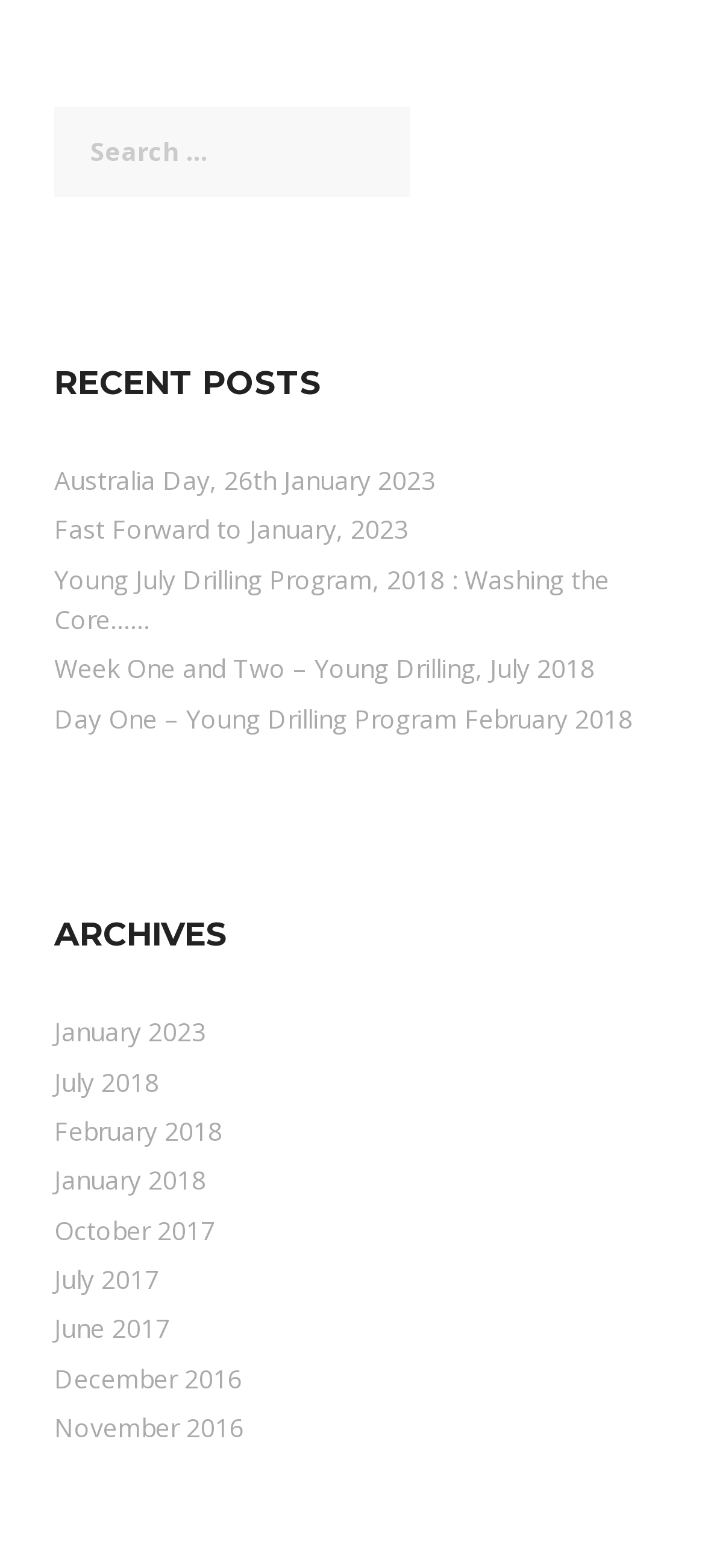Please pinpoint the bounding box coordinates for the region I should click to adhere to this instruction: "read about Young July Drilling Program".

[0.077, 0.358, 0.864, 0.406]